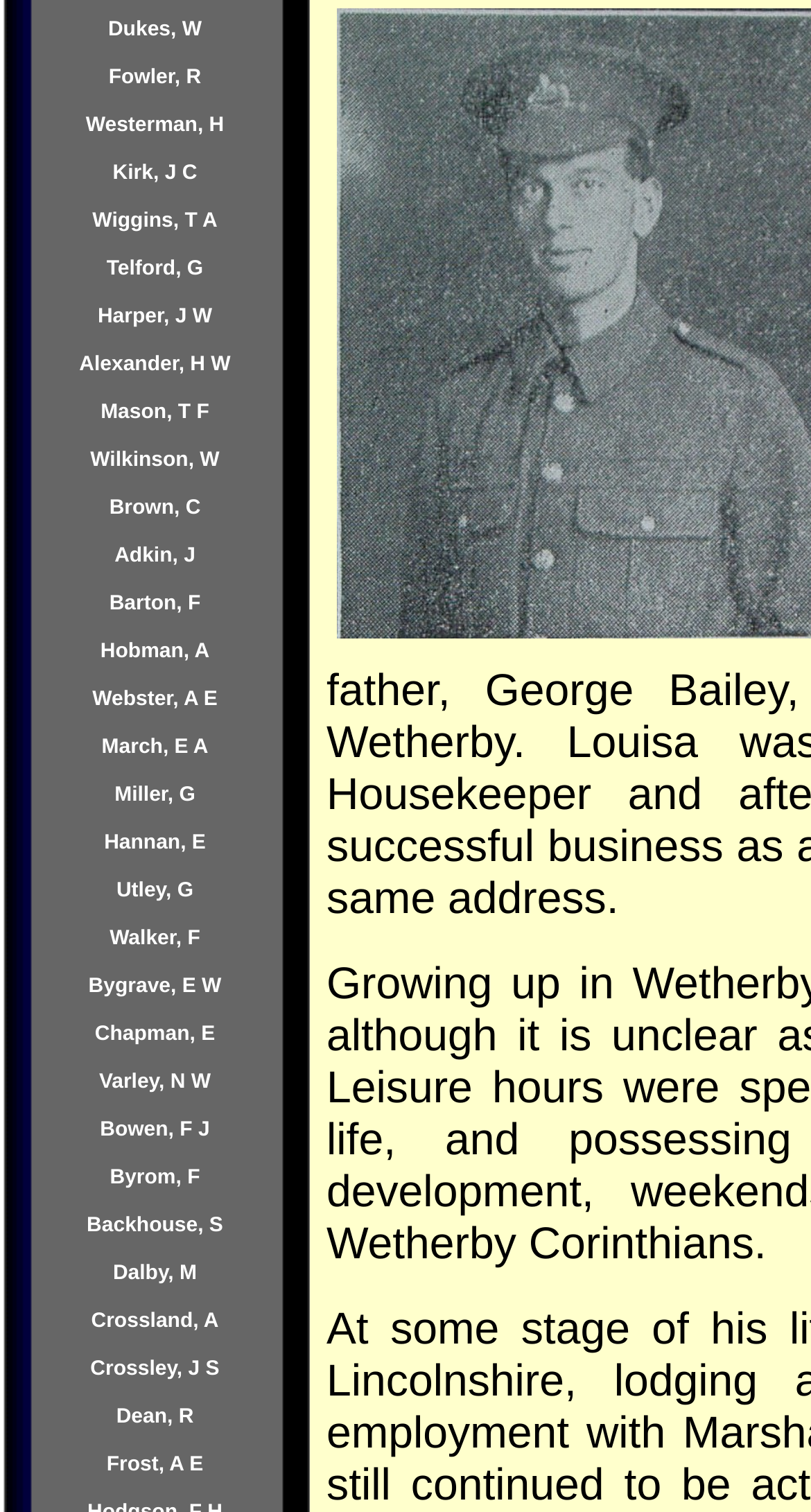Given the description: "Wilkinson, W", determine the bounding box coordinates of the UI element. The coordinates should be formatted as four float numbers between 0 and 1, [left, top, right, bottom].

[0.111, 0.29, 0.271, 0.314]